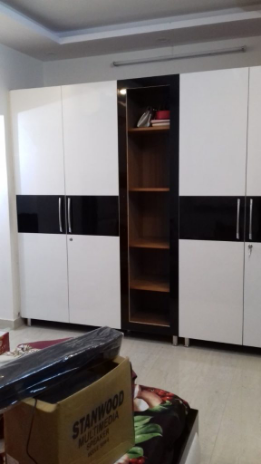Give a thorough and detailed caption for the image.

The image showcases a modern, stylish wardrobe featuring a sleek design with a combination of white and black finishes. The wardrobe has distinct sections, including cabinet spaces with metal handles and a central open shelving unit that highlights its functionality. The overall aesthetic reflects a contemporary interior design approach, making it a fitting choice for various room styles. In the foreground, a cardboard box labeled "STANWOOD MULTIMEDIA" can be seen, suggesting a transitional moment in the room's arrangement or an ongoing home improvement project. The setting appears well-lit, contributing to an inviting atmosphere ideal for organizing and displaying personal belongings.